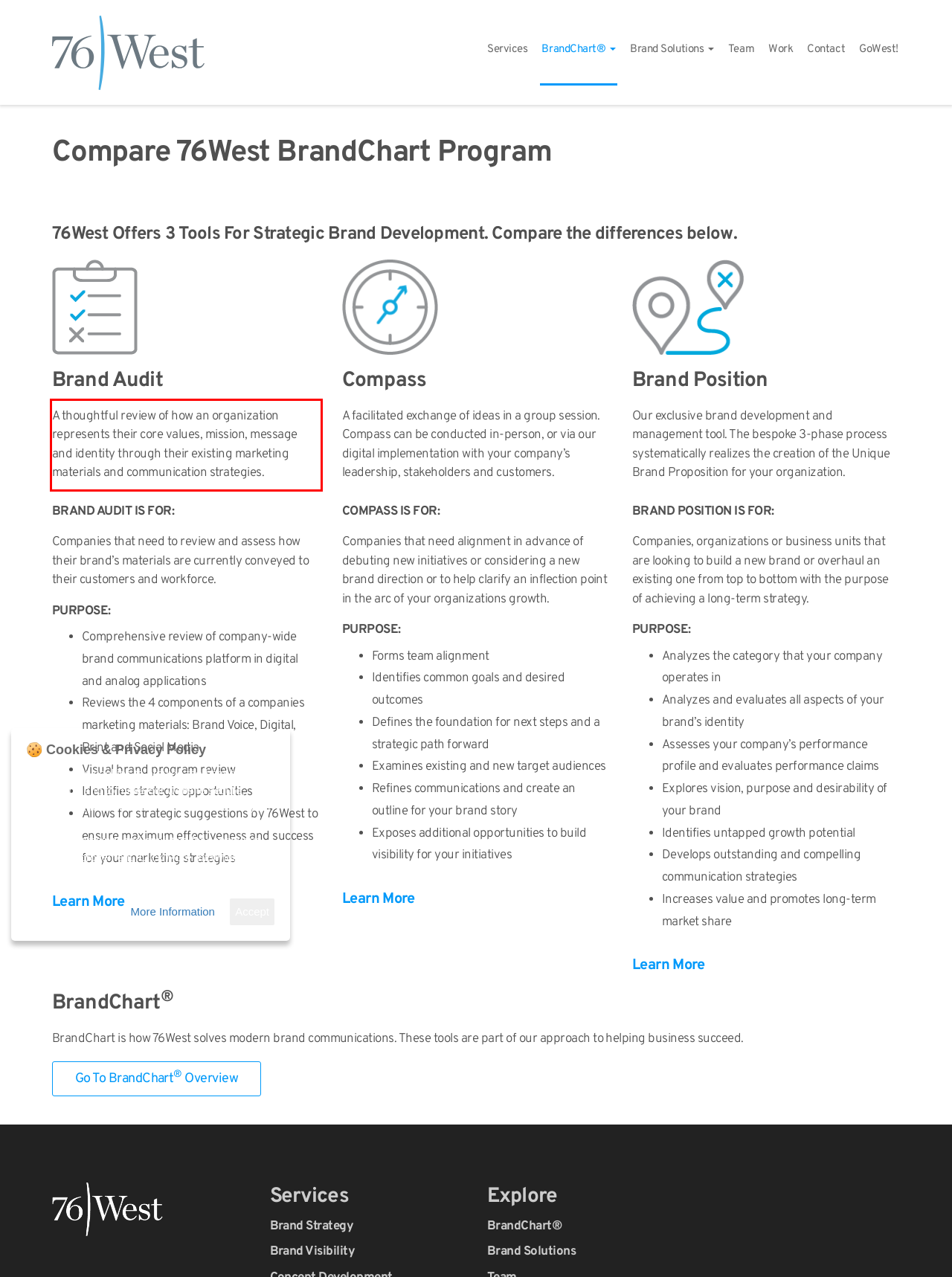Given a screenshot of a webpage containing a red bounding box, perform OCR on the text within this red bounding box and provide the text content.

A thoughtful review of how an organization represents their core values, mission, message and identity through their existing marketing materials and communication strategies.